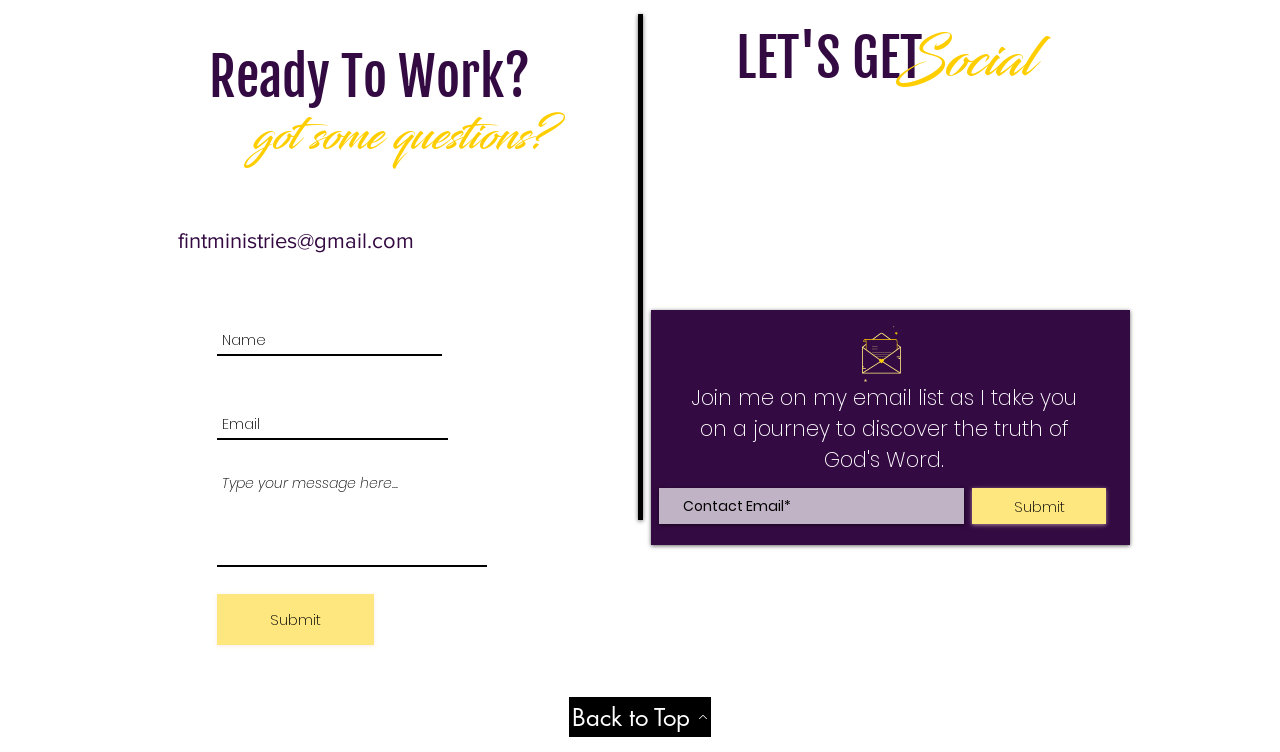How many submit buttons are there on the webpage?
Can you give a detailed and elaborate answer to the question?

There are two submit buttons on the webpage, one below the form on the left side and another below the form on the right side. Both buttons have the text 'Submit'.